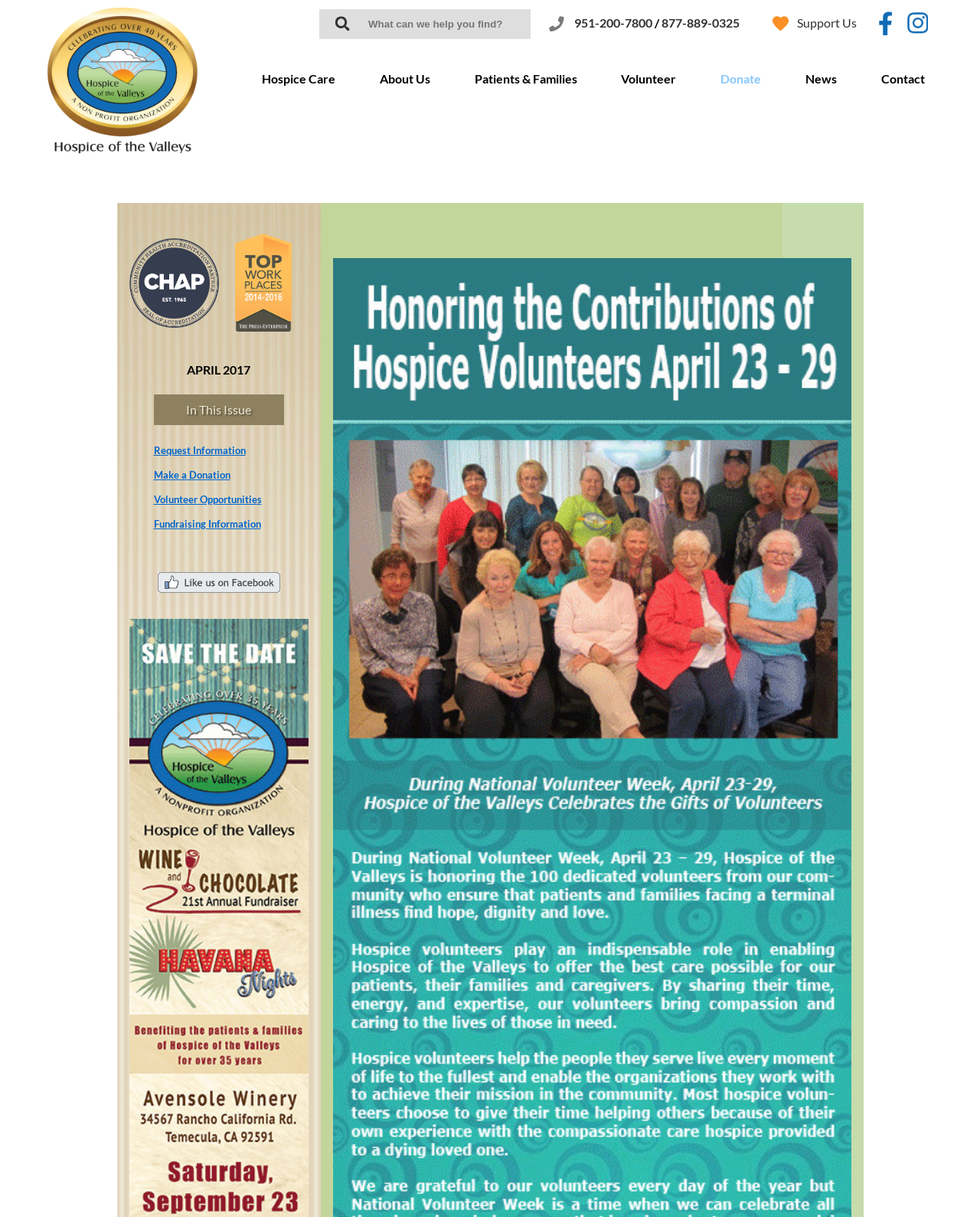Specify the bounding box coordinates (top-left x, top-left y, bottom-right x, bottom-right y) of the UI element in the screenshot that matches this description: Hospice Care

[0.258, 0.05, 0.352, 0.079]